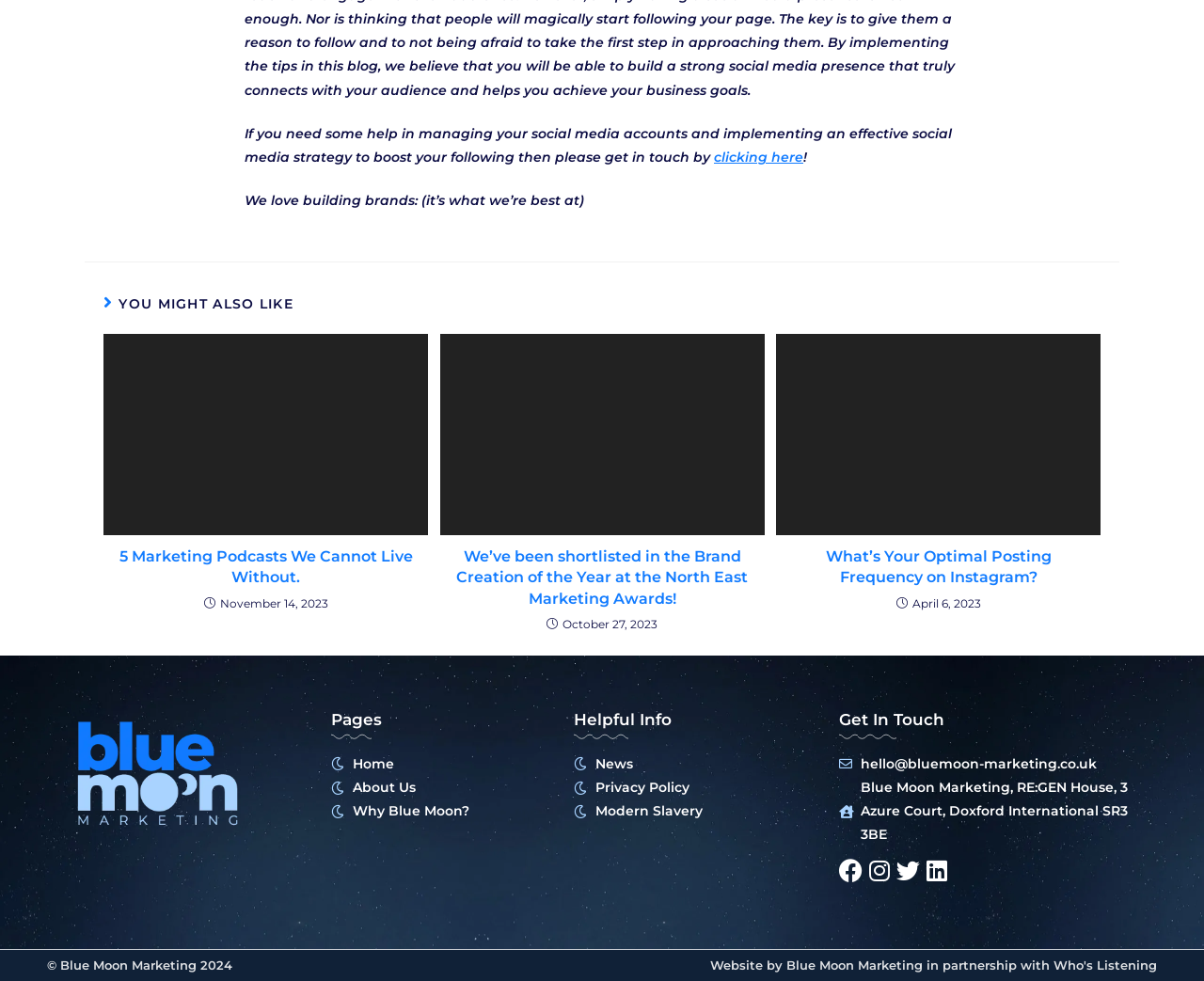What is the date of the latest article?
Based on the content of the image, thoroughly explain and answer the question.

The latest article is '5 Marketing Podcasts We Cannot Live Without.' and its date is mentioned as 'November 14, 2023'.